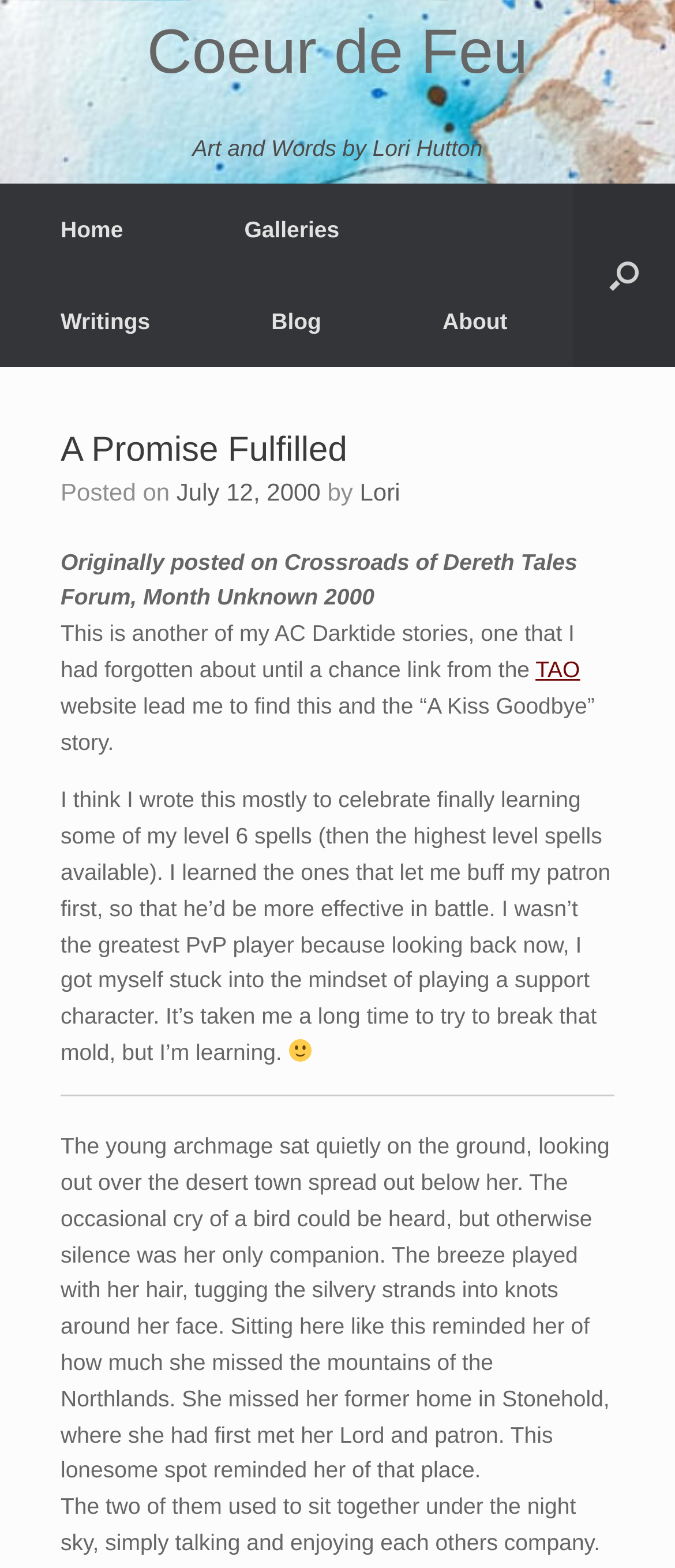Given the description Coeur de Feu, predict the bounding box coordinates of the UI element. Ensure the coordinates are in the format (top-left x, top-left y, bottom-right x, bottom-right y) and all values are between 0 and 1.

[0.09, 0.013, 0.91, 0.053]